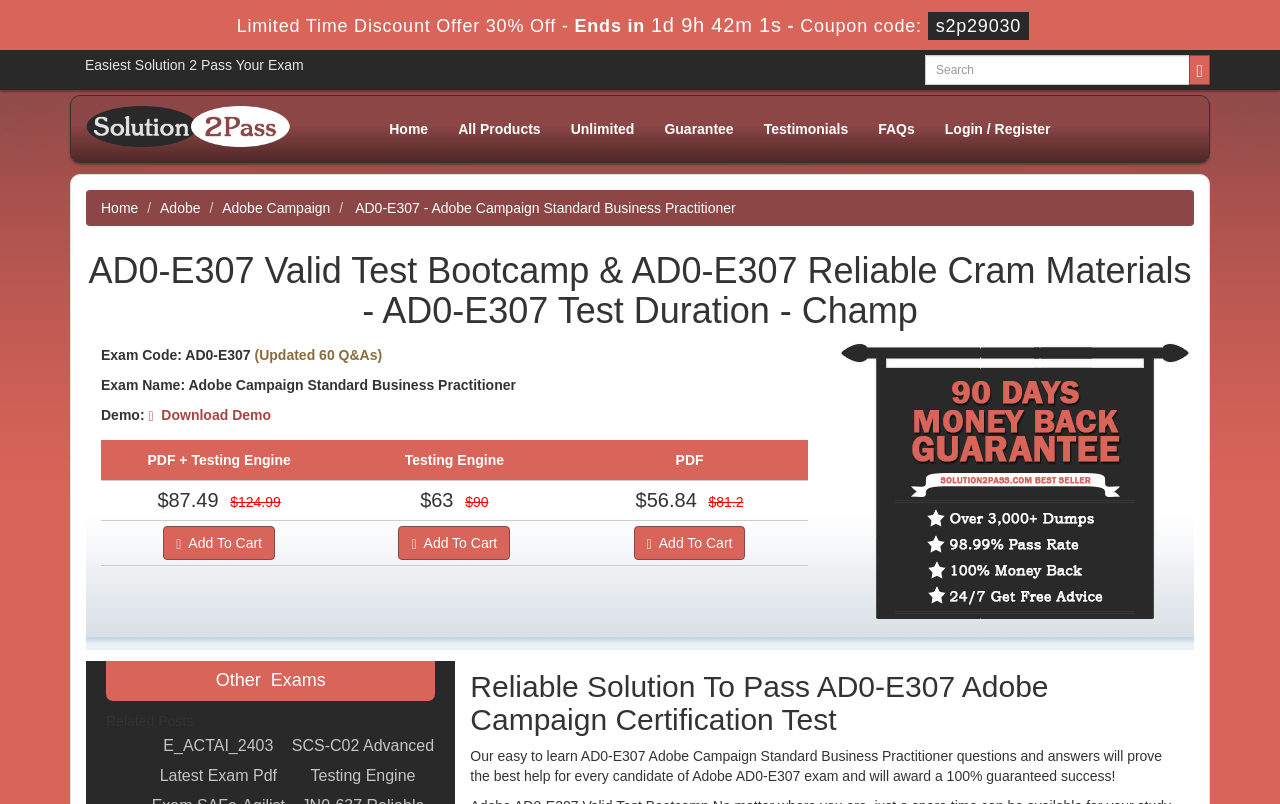Given the webpage screenshot and the description, determine the bounding box coordinates (top-left x, top-left y, bottom-right x, bottom-right y) that define the location of the UI element matching this description: Home

[0.292, 0.141, 0.346, 0.18]